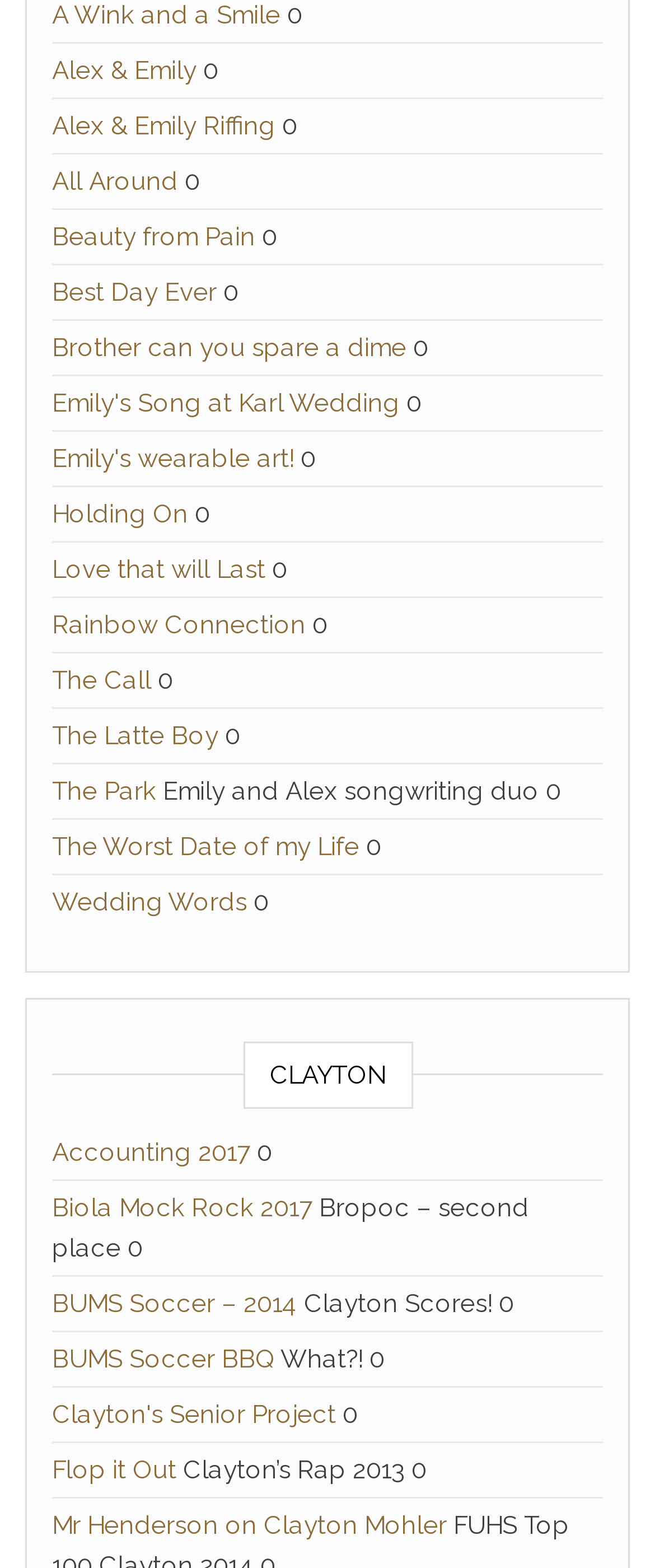What is the title of the section that starts with 'CLAYTON'?
Give a thorough and detailed response to the question.

I found the answer by looking at the heading element with the description 'CLAYTON' at coordinates [0.371, 0.665, 0.629, 0.707]. This element is a heading, so I inferred that 'CLAYTON' is the title of the section.